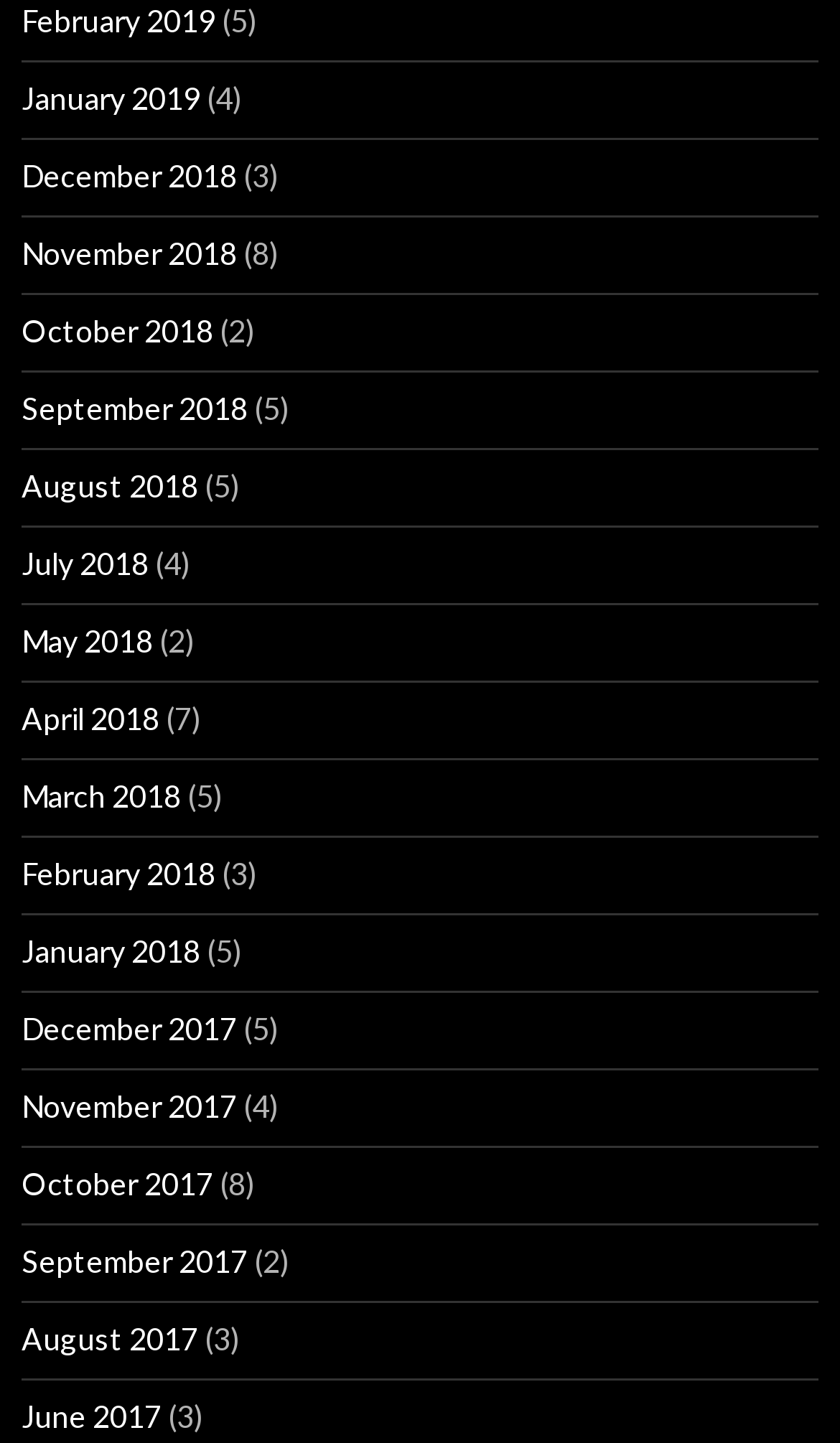Please specify the bounding box coordinates of the clickable region necessary for completing the following instruction: "View January 2019". The coordinates must consist of four float numbers between 0 and 1, i.e., [left, top, right, bottom].

[0.026, 0.055, 0.238, 0.081]